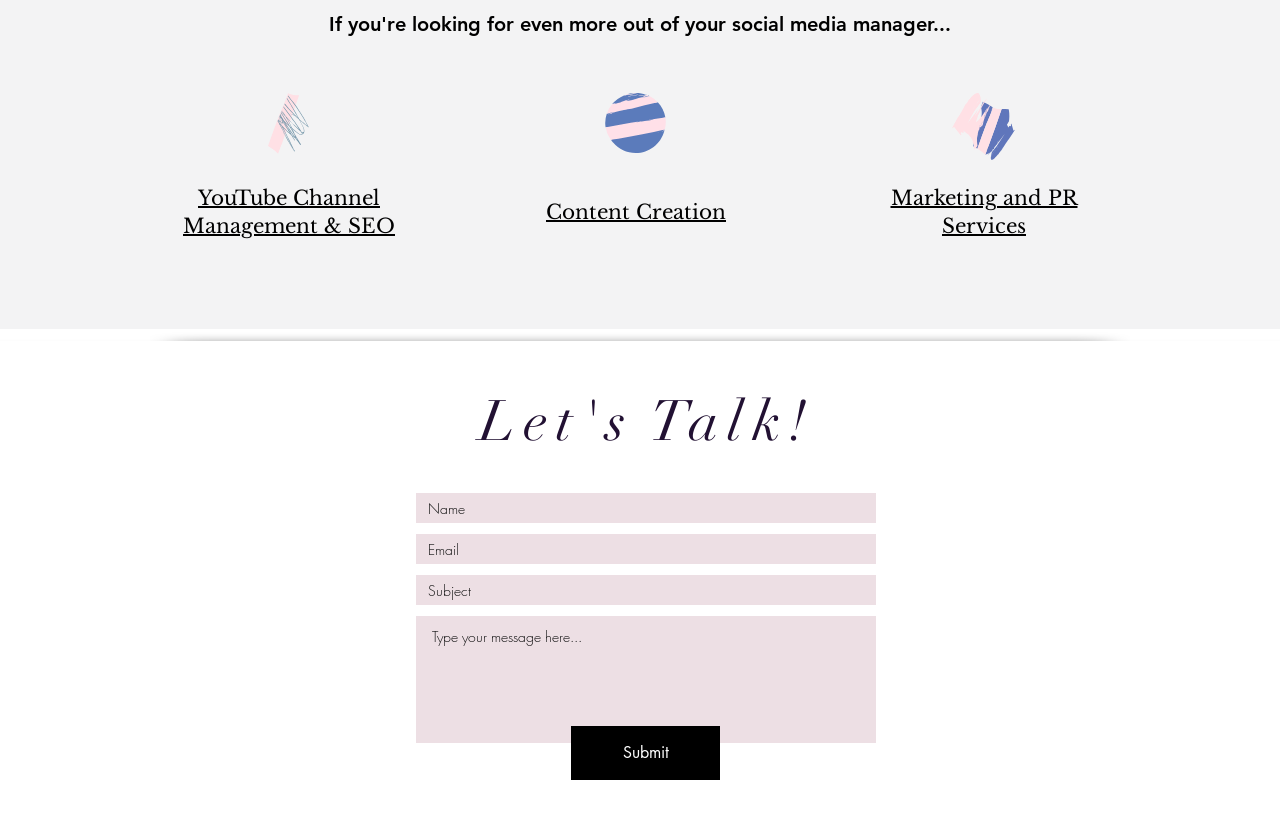What is the purpose of the form?
Refer to the image and give a detailed answer to the query.

The form is located at the bottom of the webpage, and it has fields for name, email, subject, and a message. The presence of a submit button suggests that the form is used to send a message or inquiry to the website owner or administrator, which implies that the purpose of the form is to contact someone.